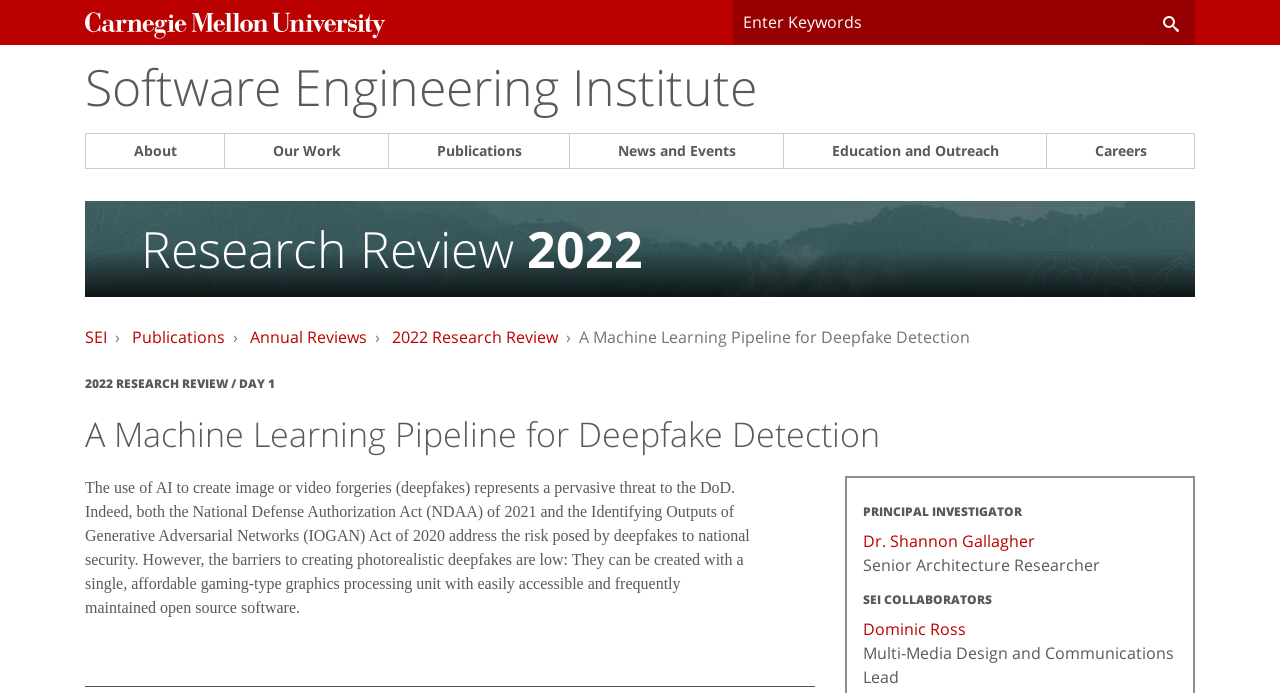Identify the bounding box coordinates of the region that needs to be clicked to carry out this instruction: "Learn about the Software Engineering Institute". Provide these coordinates as four float numbers ranging from 0 to 1, i.e., [left, top, right, bottom].

[0.066, 0.076, 0.591, 0.175]